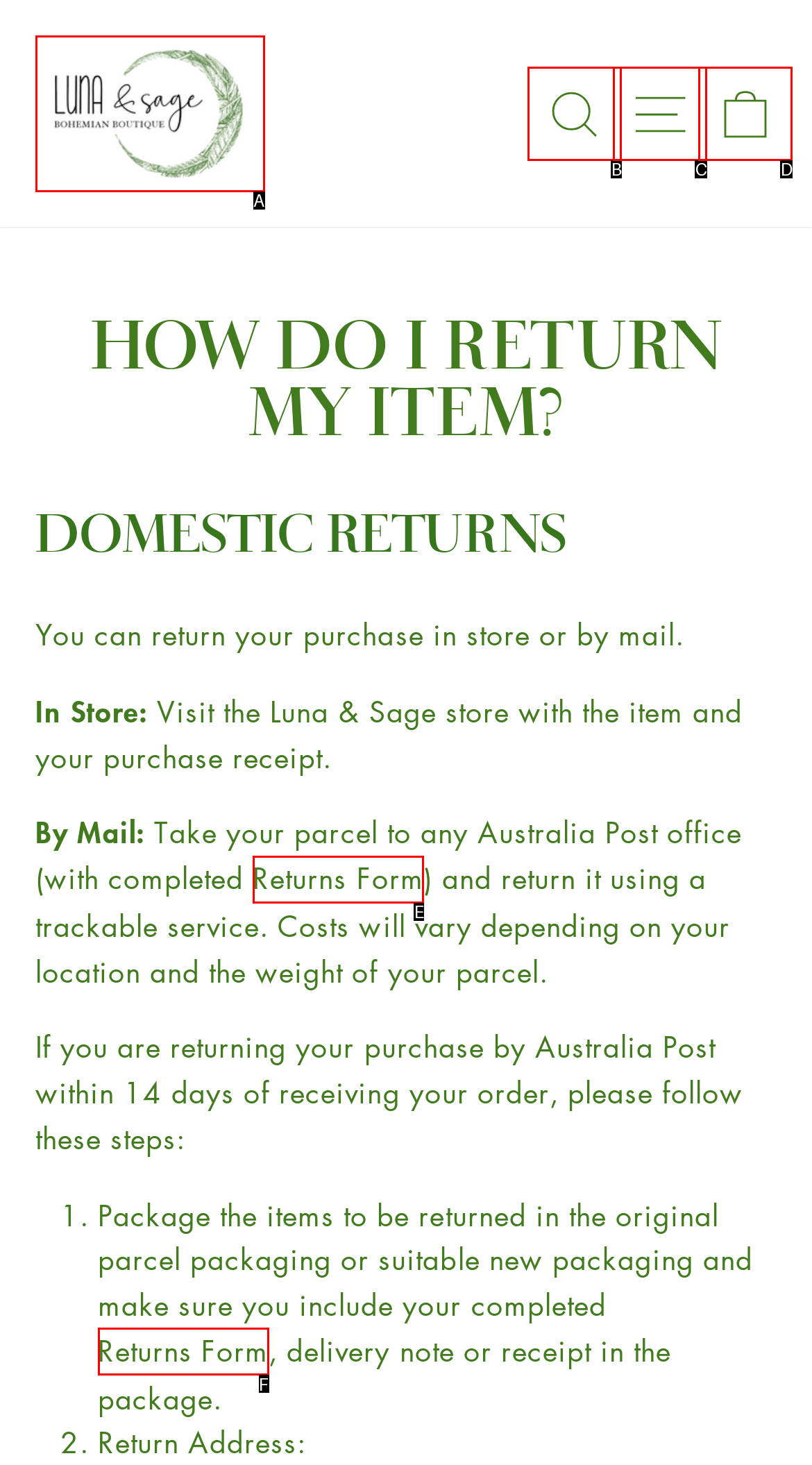Tell me which one HTML element best matches the description: alt="Luna and Sage Boutique"
Answer with the option's letter from the given choices directly.

A